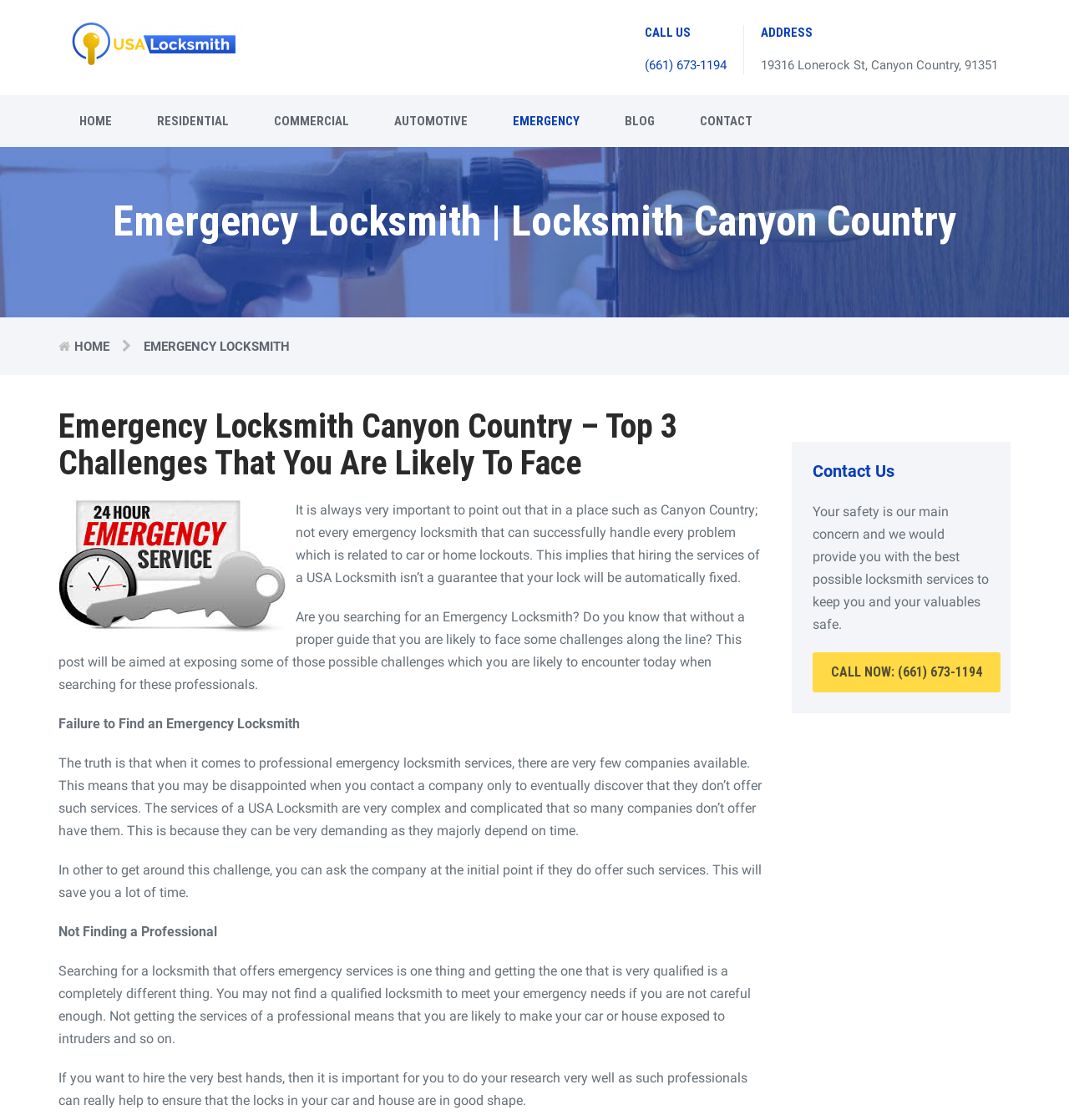Identify the bounding box coordinates of the area that should be clicked in order to complete the given instruction: "Search for a topic". The bounding box coordinates should be four float numbers between 0 and 1, i.e., [left, top, right, bottom].

None